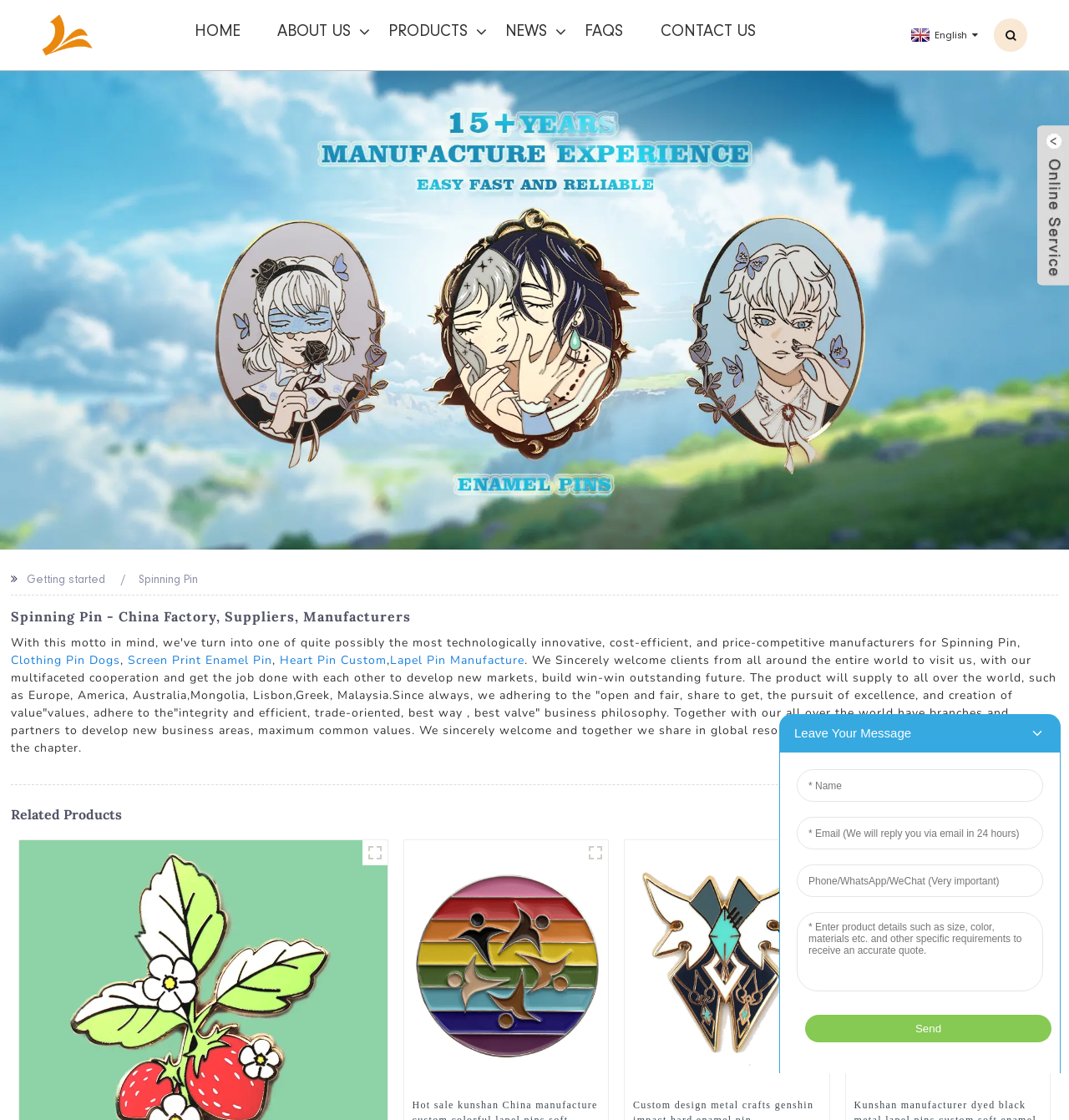Create an elaborate caption that covers all aspects of the webpage.

This webpage is about a spinning pin manufacturer and supplier, Kunshan. At the top left corner, there is a figure with a king logo, which is a link. Next to it, there are six navigation links: HOME, ABOUT US, PRODUCTS, NEWS, FAQS, and CONTACT US. 

Below the navigation links, there is a banner image that spans the entire width of the page. 

The main content of the page starts with a heading that reads "Spinning Pin - China Factory, Suppliers, Manufacturers". Below the heading, there are four links to different types of spinning pins: Clothing Pin Dogs, Screen Print Enamel Pin, Heart Pin Custom, and Lapel Pin Manufacture. 

Following the links, there is a block of text that describes the company's mission and values. The text is quite long and mentions the company's global presence and business philosophy.

Below the text, there is a heading that reads "Related Products". Under this heading, there are four links to custom enamel pins with images. The links are arranged in two rows, with two links in each row. The images are displayed below the links.

At the bottom right corner of the page, there is an iframe. Additionally, there is a link to switch the language to English at the top right corner.